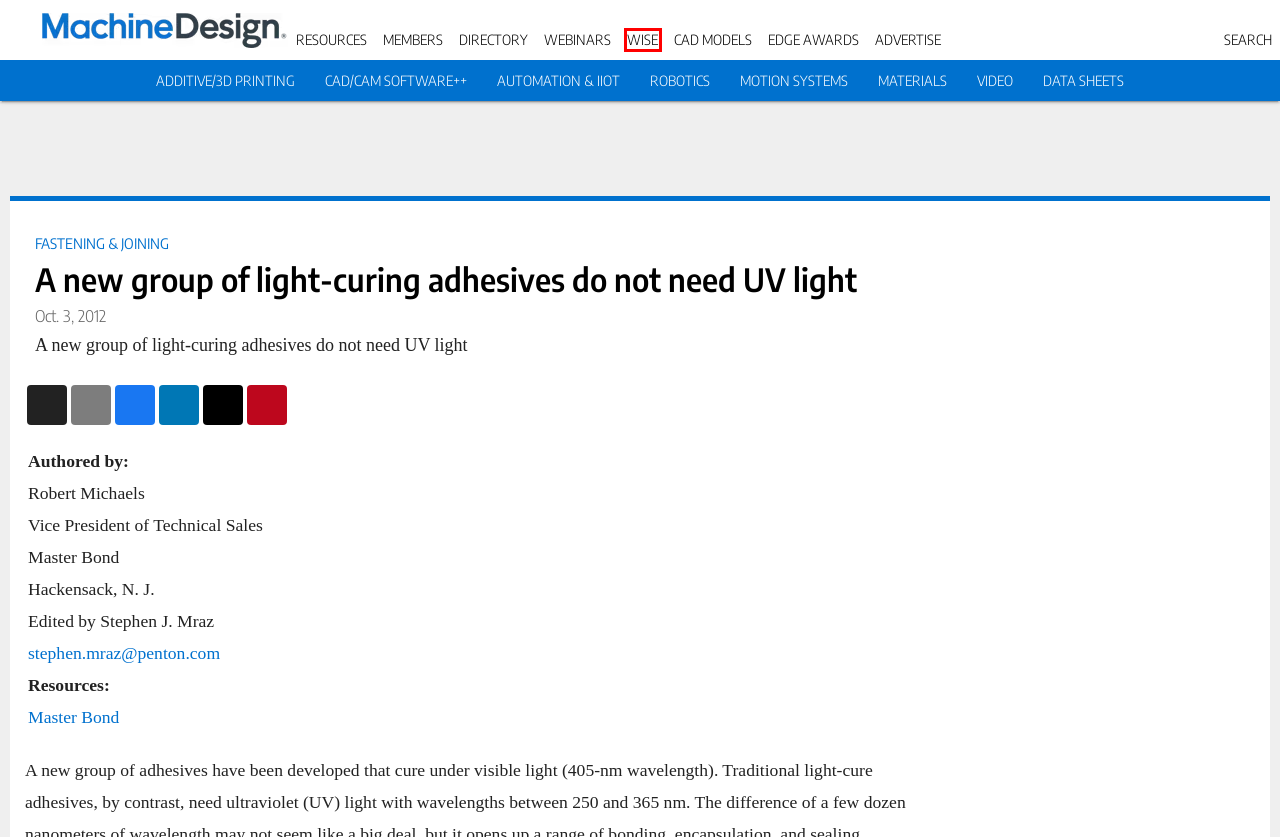Analyze the screenshot of a webpage that features a red rectangle bounding box. Pick the webpage description that best matches the new webpage you would see after clicking on the element within the red bounding box. Here are the candidates:
A. Workers in Science and Engineering (WISE) | Machine Design
B. Automate 2024: Pallet Handling Systems from mk North America Inc. | Machine Design
C. How to Prepare Your Facility for an Industrial 3D Printer | Machine Design
D. Edge Awards Call for Entries - Customer Marketing: Design & Engineering
E. MONITORING RELAYS — TYPES AND APPLICATIONS | Machine Design
F. The Nuts and Bolts of Specifying Fastener Torque | Machine Design
G. Machine Design - Customer Marketing: Design & Engineering
H. MasterBond.com | Adhesives, Sealants & Coatings

A